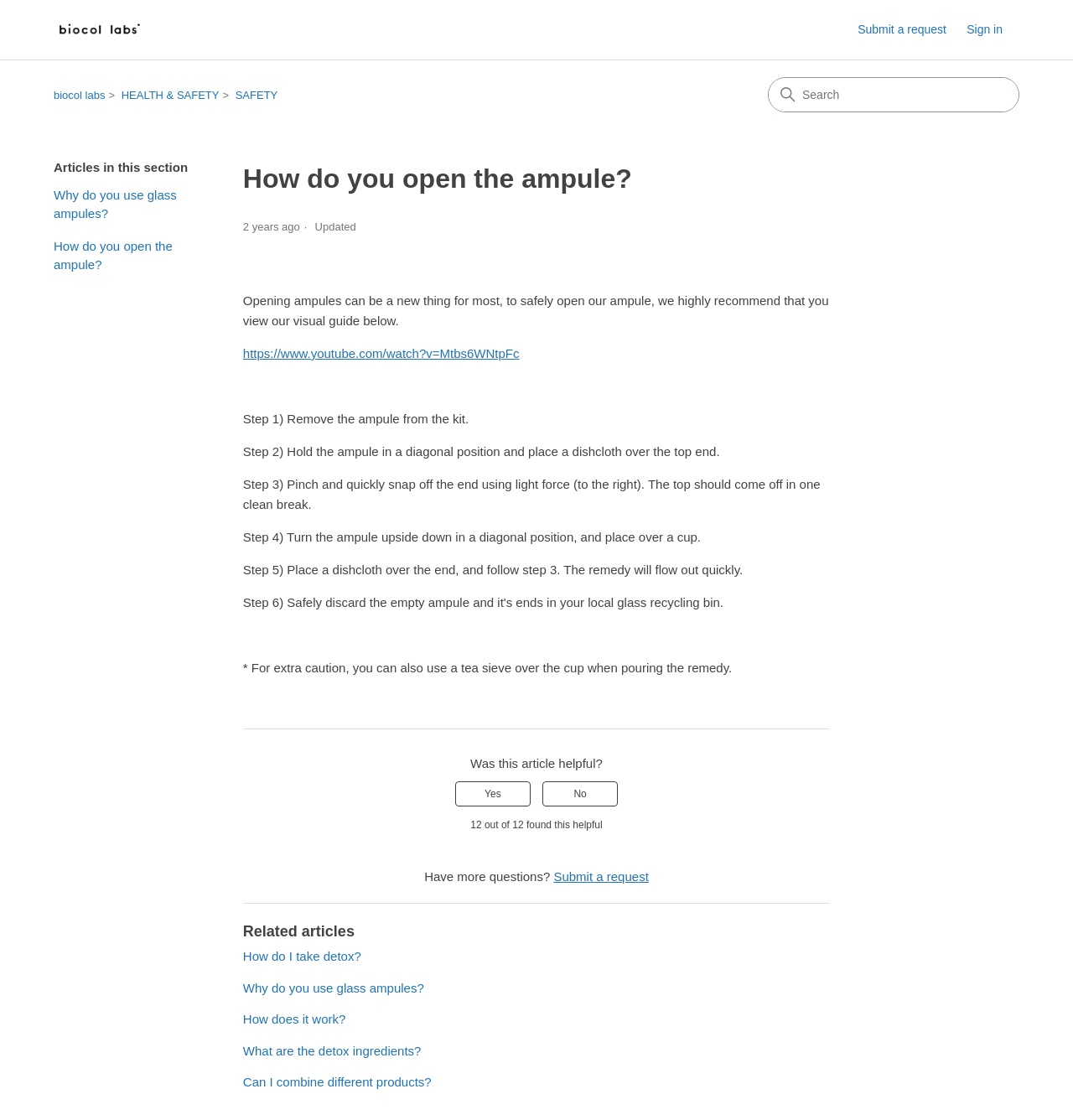What is the topic of the related article 'How do I take detox?'
Please provide a single word or phrase based on the screenshot.

Detox